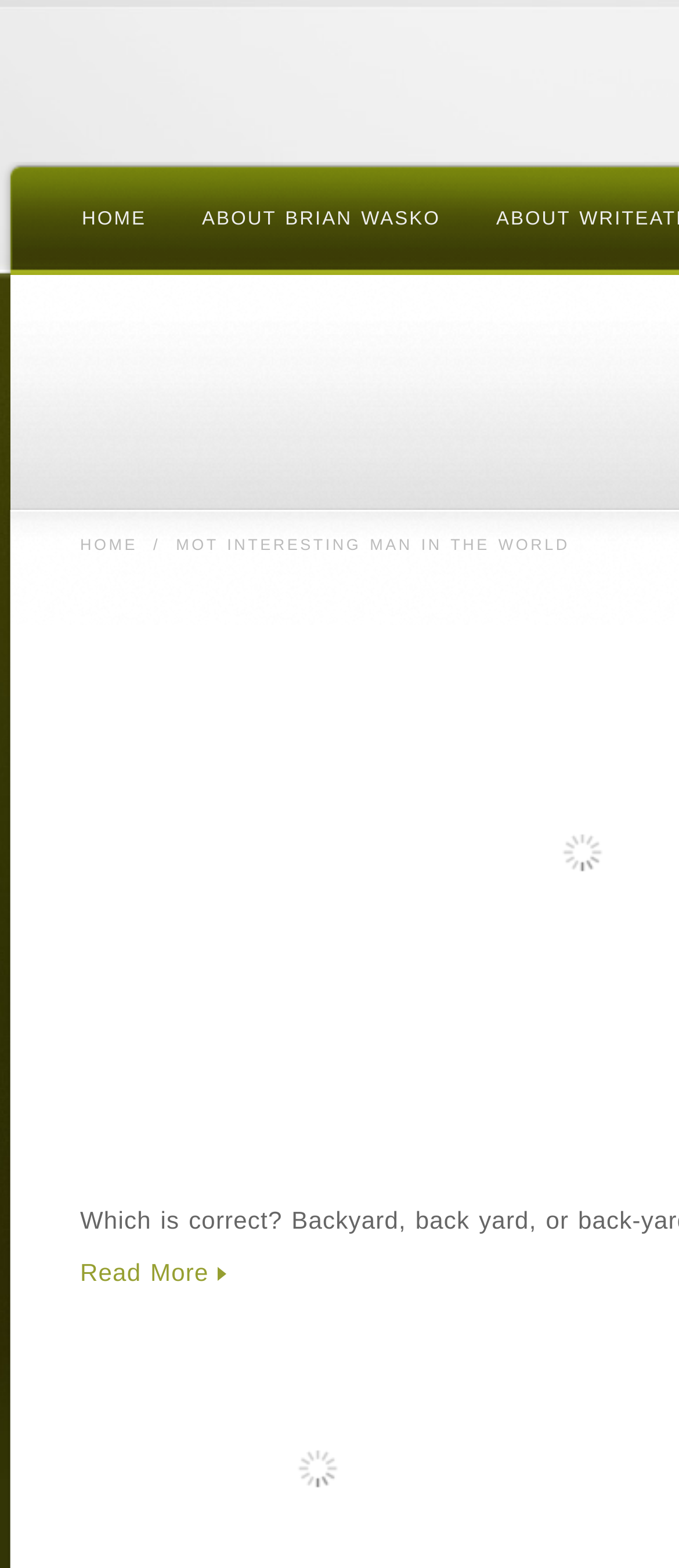Given the element description Back to Weekly Insights, predict the bounding box coordinates for the UI element in the webpage screenshot. The format should be (top-left x, top-left y, bottom-right x, bottom-right y), and the values should be between 0 and 1.

None